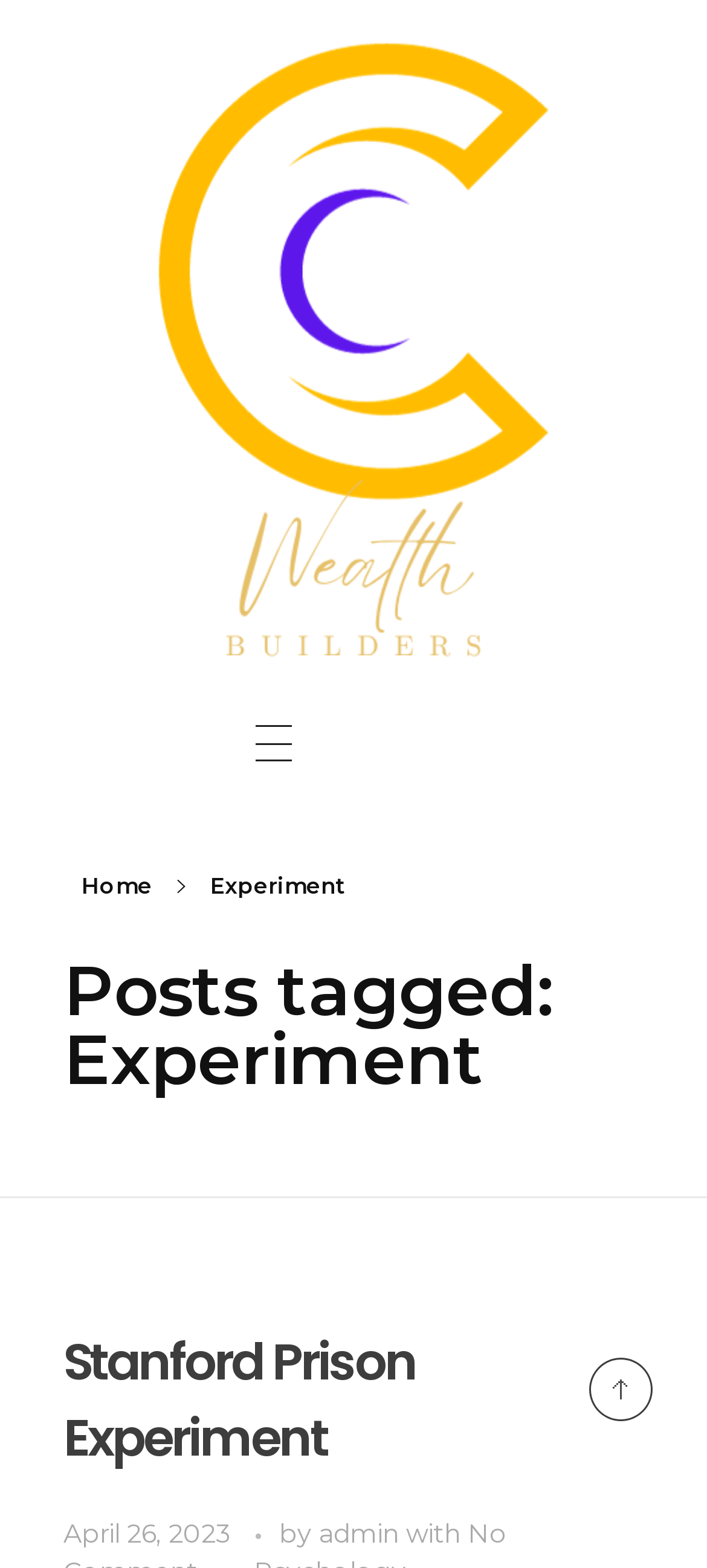Provide a one-word or short-phrase response to the question:
Who is the author of the latest article?

admin